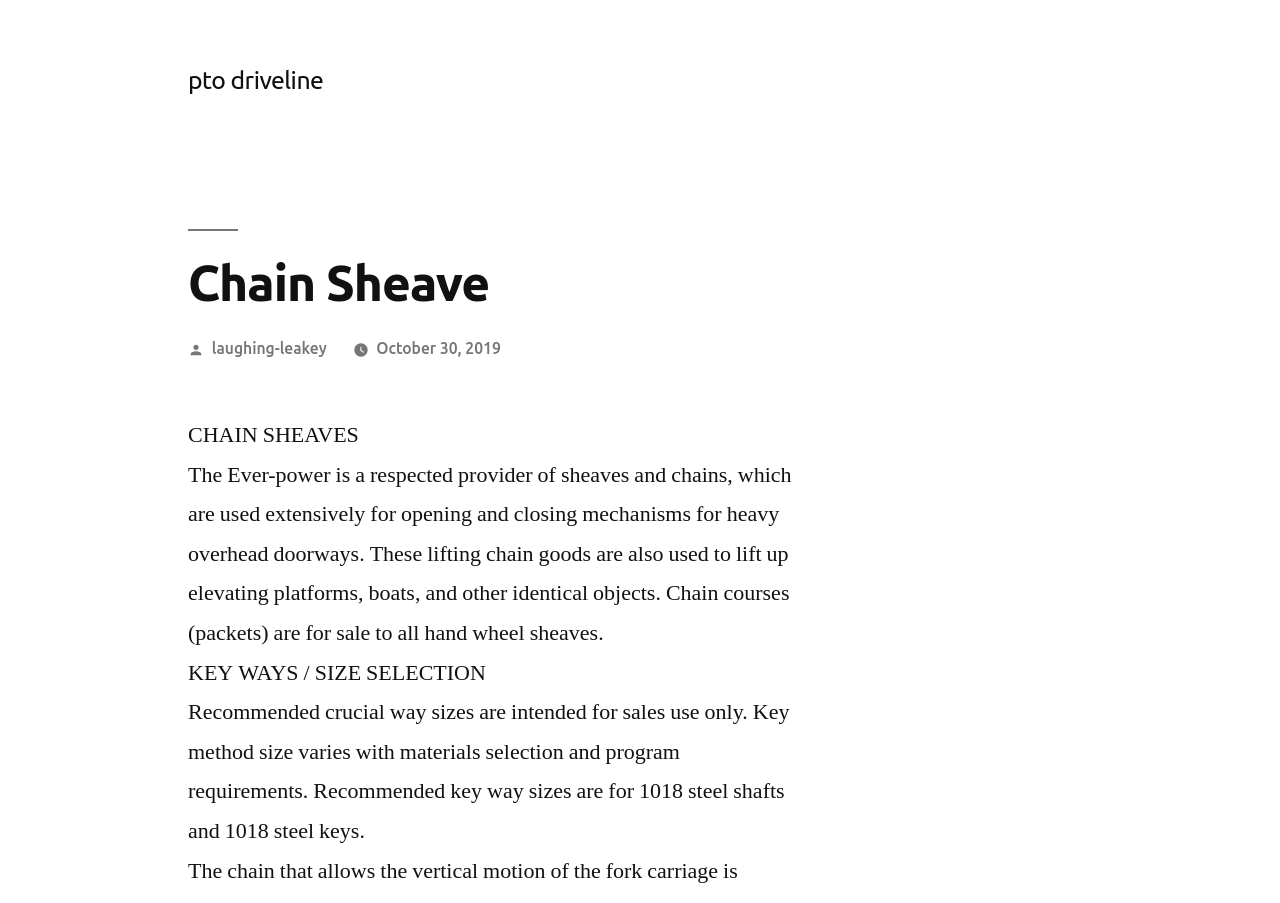What type of shafts are recommended key way sizes based on?
Kindly offer a comprehensive and detailed response to the question.

The webpage specifies that recommended key way sizes are for 1018 steel shafts and 1018 steel keys, indicating that the key way sizes are based on the material properties of 1018 steel.